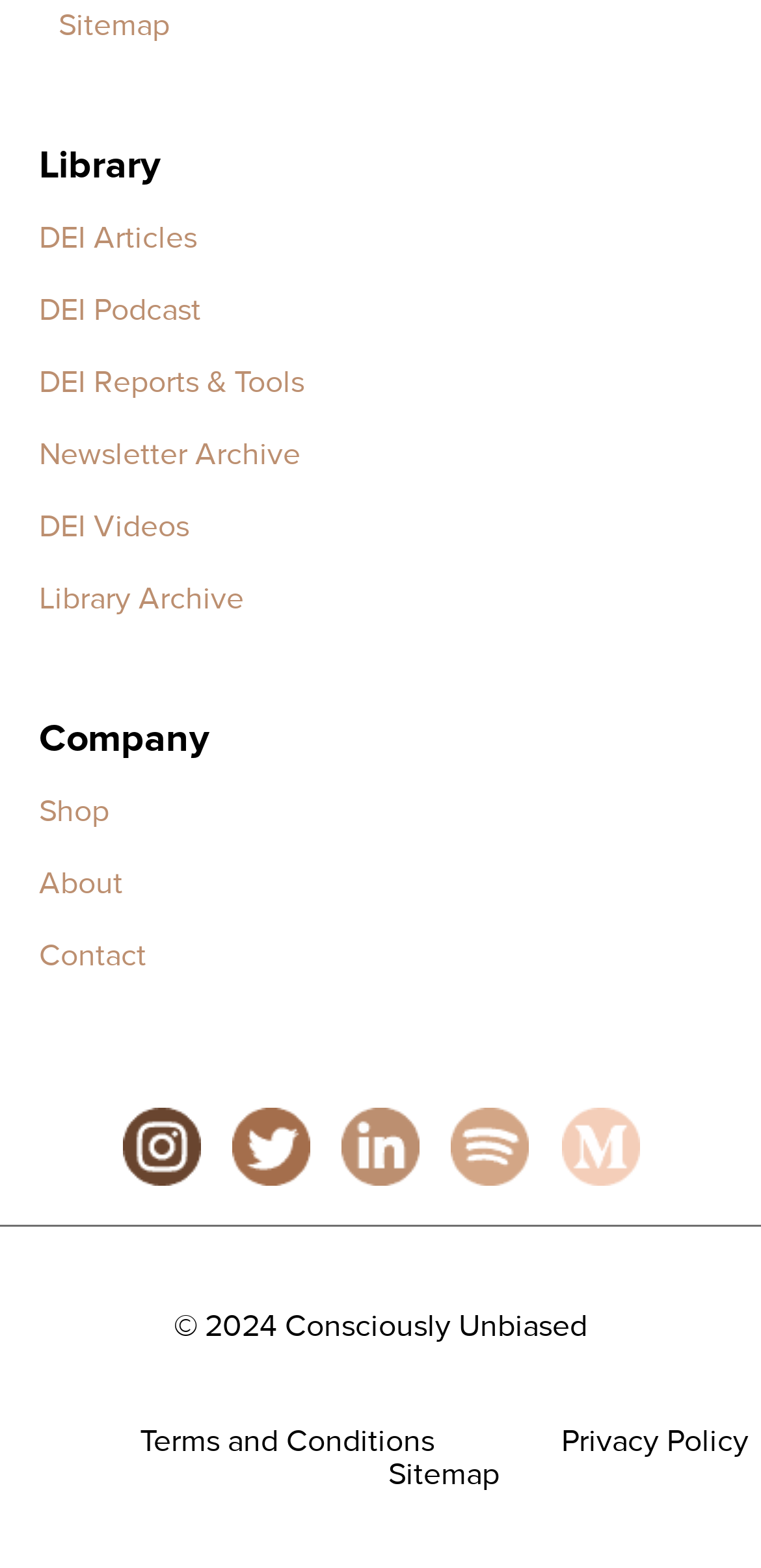Please find the bounding box for the UI component described as follows: "Contact".

[0.051, 0.588, 0.949, 0.632]